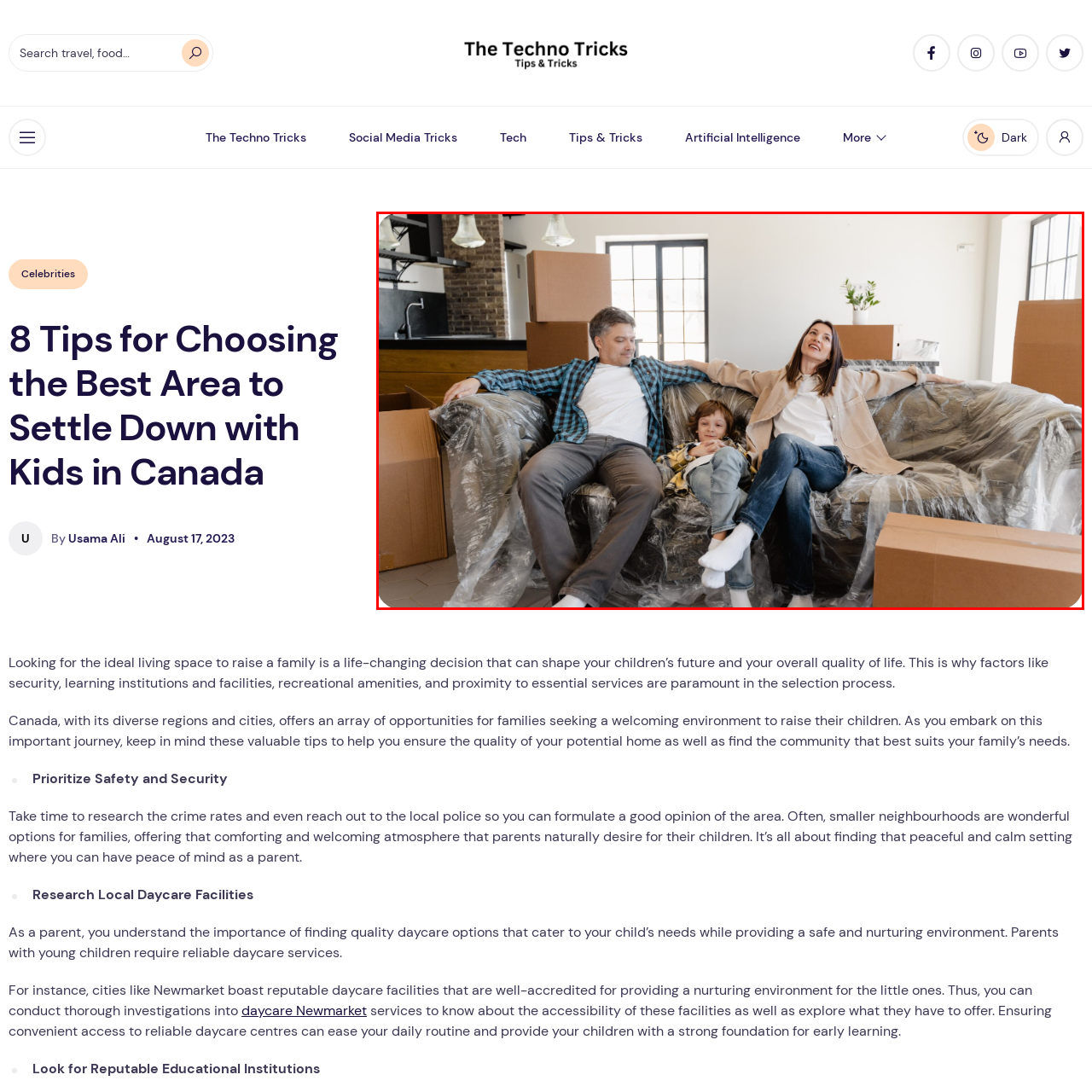What is the purpose of the plastic wrapping on the couch?
Concentrate on the image bordered by the red bounding box and offer a comprehensive response based on the image details.

The plastic wrapping on the couch suggests that the family has taken precautions to protect their furniture during the moving process, implying that the move is recent and the family is still in the process of settling in.